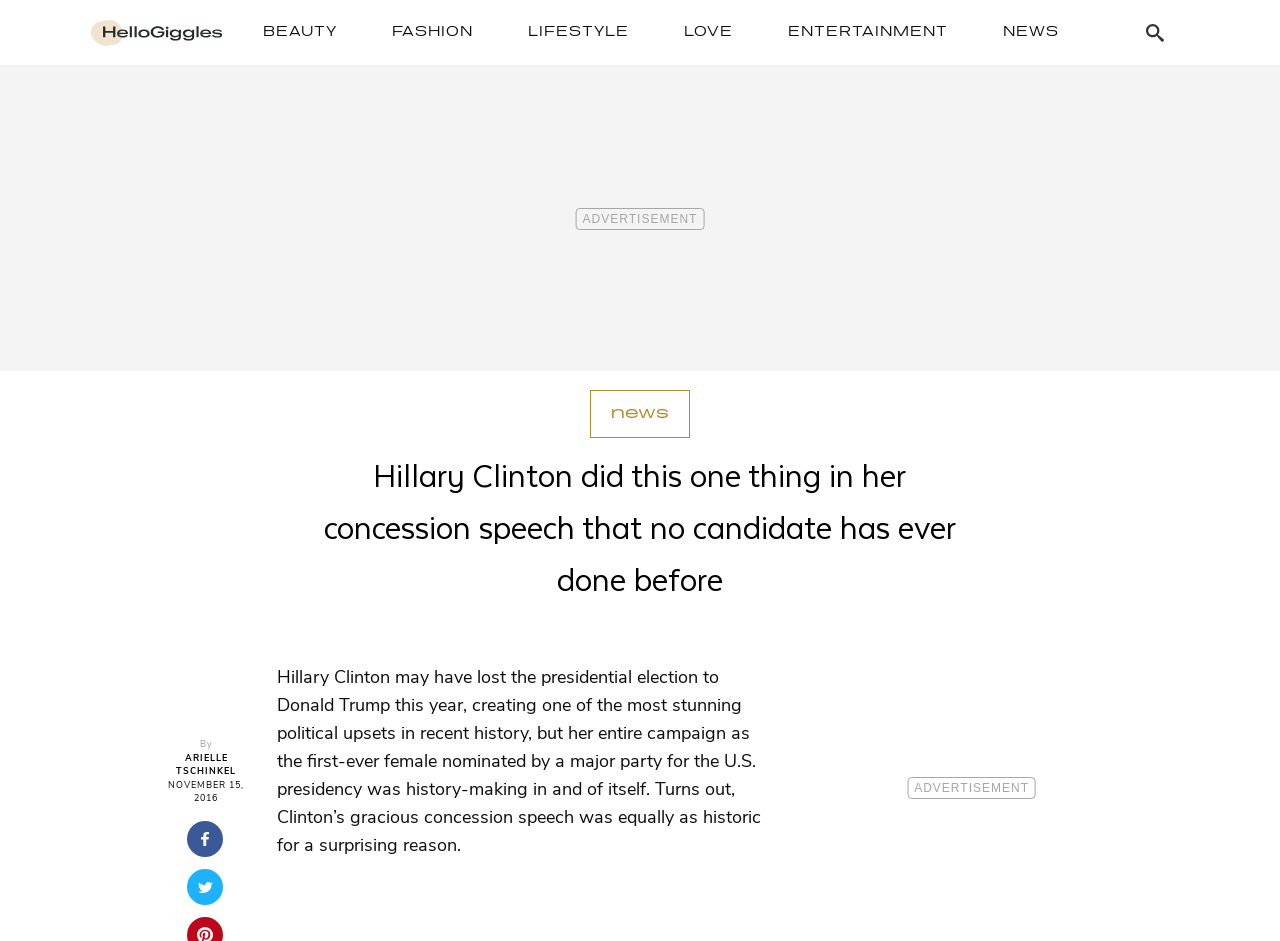Locate and generate the text content of the webpage's heading.

Hillary Clinton did this one thing in her concession speech that no candidate has ever done before